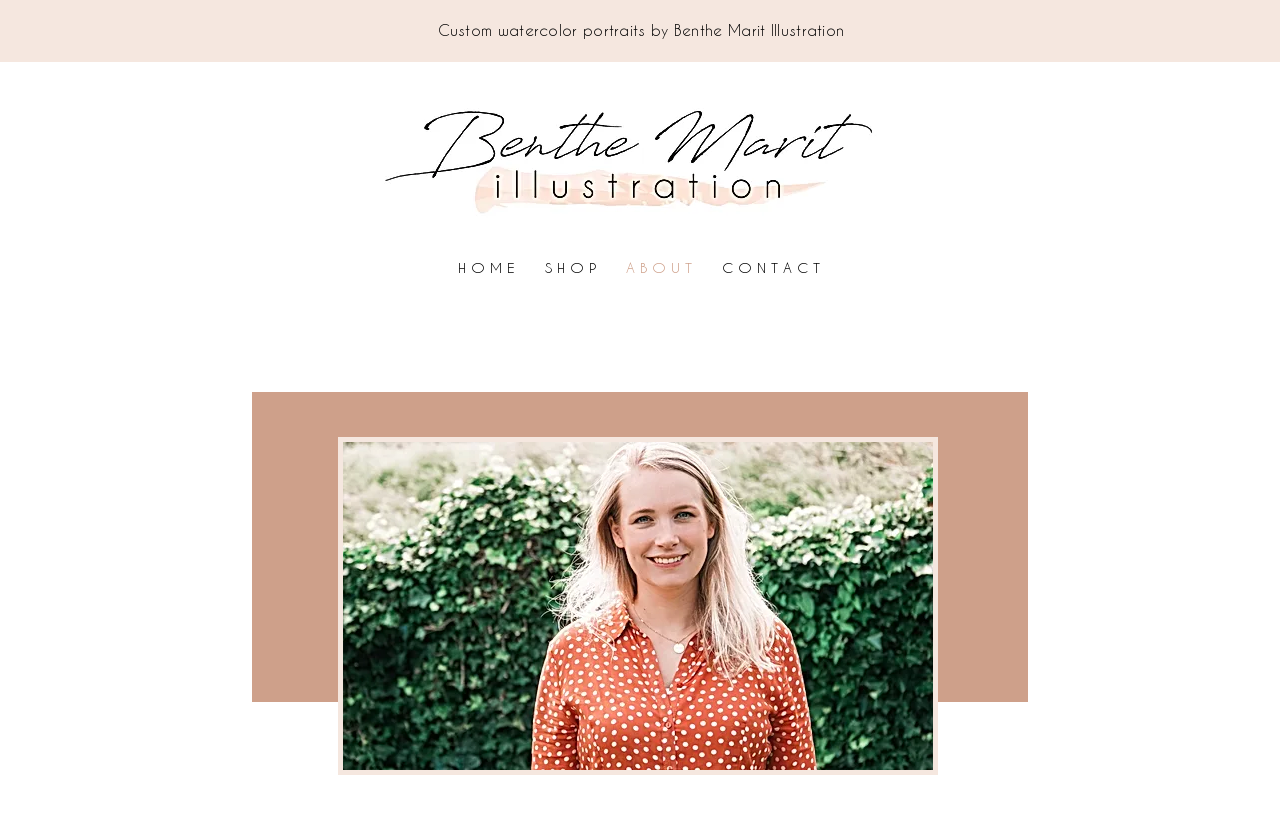What is the profession of Benthe Marit?
Based on the image, please offer an in-depth response to the question.

Based on the static text 'Custom watercolor portraits by Benthe Marit Illustration', it can be inferred that Benthe Marit is an illustrator.